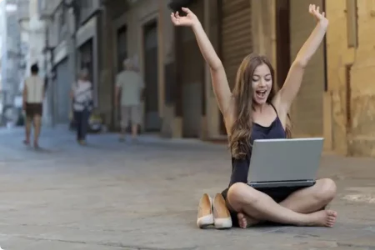Offer an in-depth caption for the image.

The image depicts a young woman sitting on the street, joyfully engaged with her laptop. She has long, flowing hair and is dressed in a casual black outfit. With her arms raised triumphantly, she expresses a sense of excitement or achievement, as if celebrating some good news or personal success. Surrounding her are hints of a bustling street, with blurred figures of people walking in the background, hinting at a lively atmosphere. This scene captures a moment of digital connection and personal elation, combining leisure and the vibrancy of urban life.